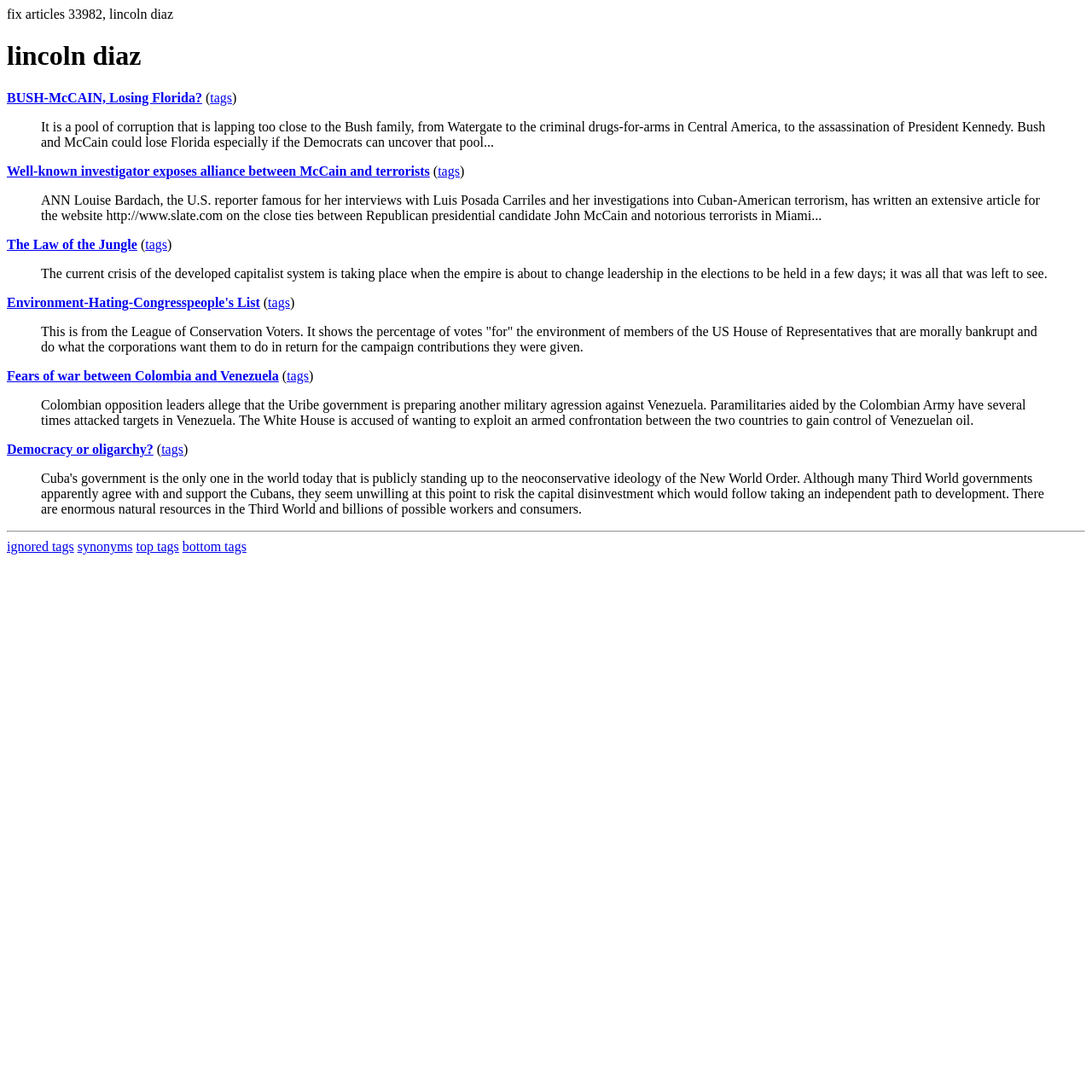Determine the bounding box coordinates of the clickable element necessary to fulfill the instruction: "Read the article 'It is a pool of corruption that is lapping too close to the Bush family, from Watergate to the criminal drugs-for-arms in Central America, to the assassination of President Kennedy. Bush and McCain could lose Florida especially if the Democrats can uncover that pool...' ". Provide the coordinates as four float numbers within the 0 to 1 range, i.e., [left, top, right, bottom].

[0.038, 0.109, 0.957, 0.137]